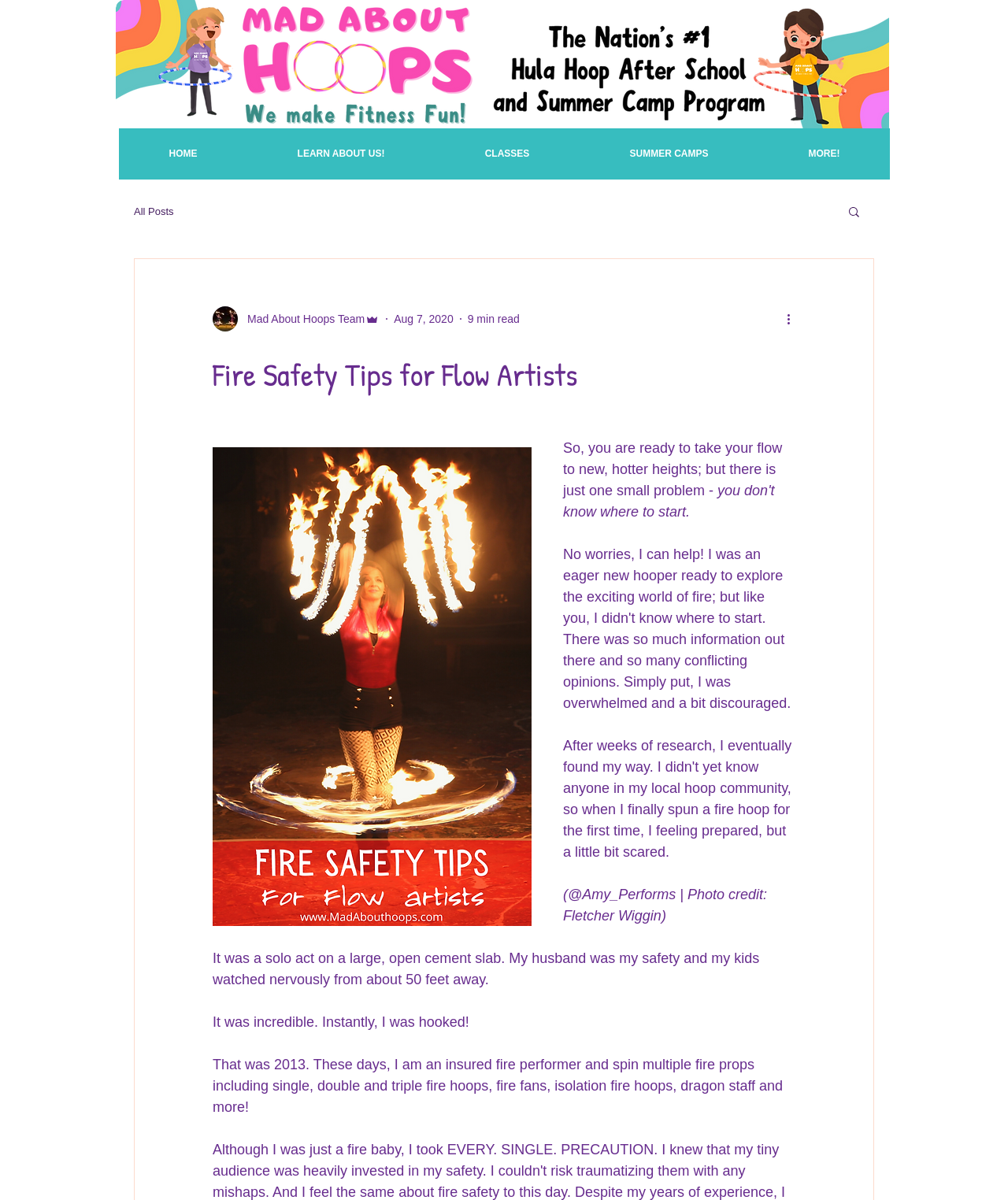Use a single word or phrase to answer the question:
How many images are there in the article?

5